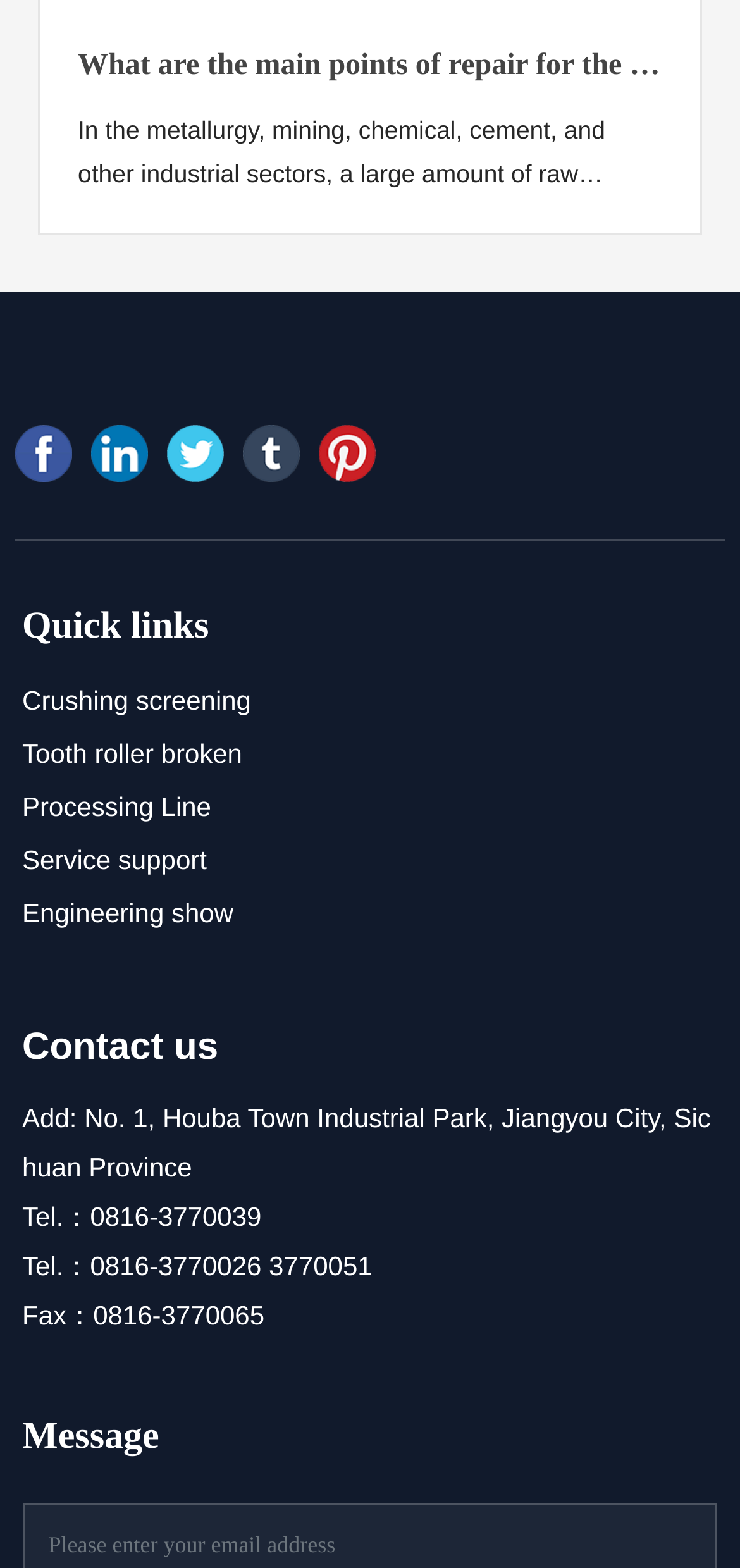Based on the visual content of the image, answer the question thoroughly: What is the topic of the first link on the webpage?

The first link on the webpage is titled 'What are the main points of repair for the three major faults of the crusher?' which suggests that the topic of the link is related to the three major faults of the crusher and their repair.